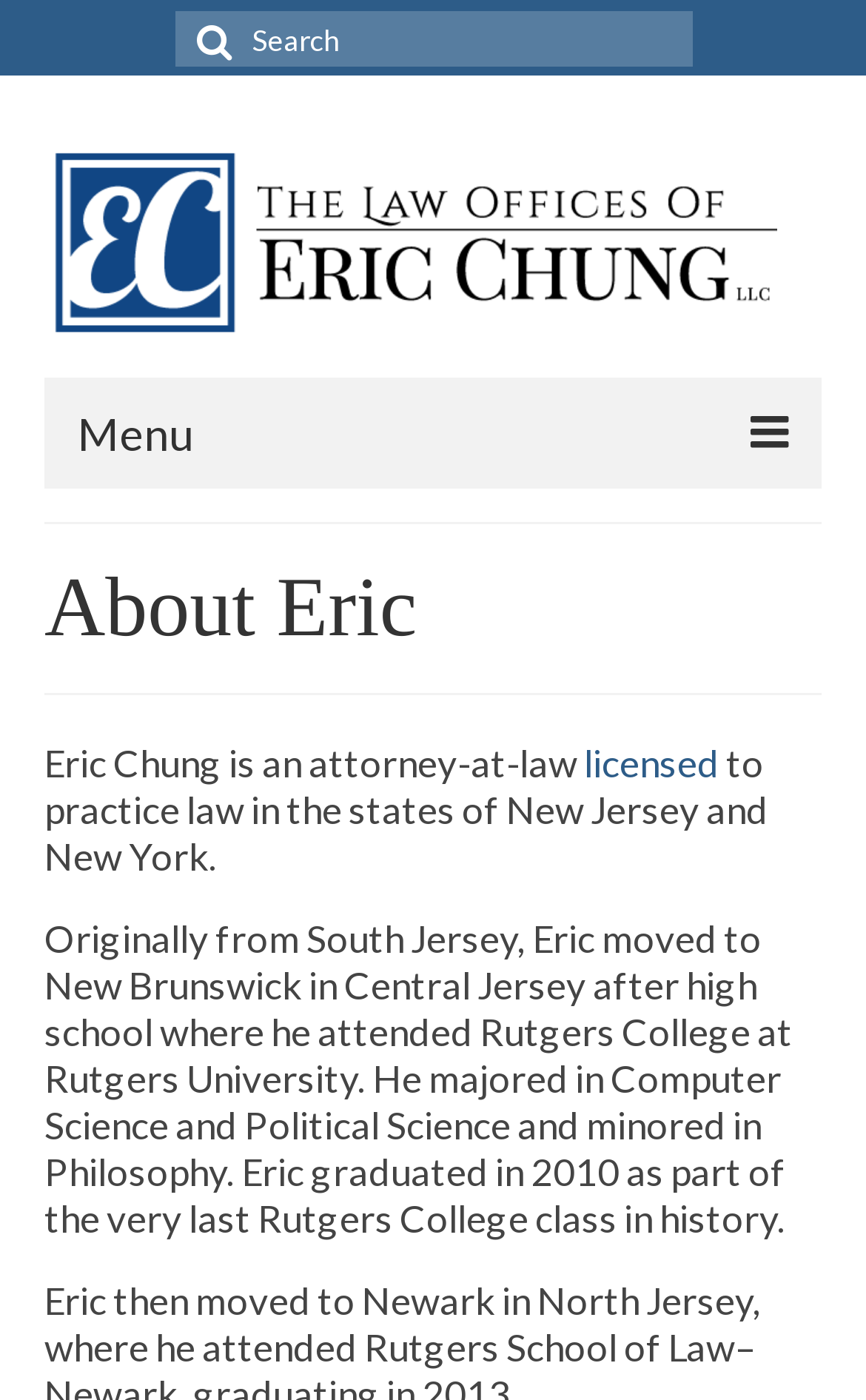Locate the bounding box coordinates of the UI element described by: "Practice areas". The bounding box coordinates should consist of four float numbers between 0 and 1, i.e., [left, top, right, bottom].

[0.077, 0.625, 0.923, 0.69]